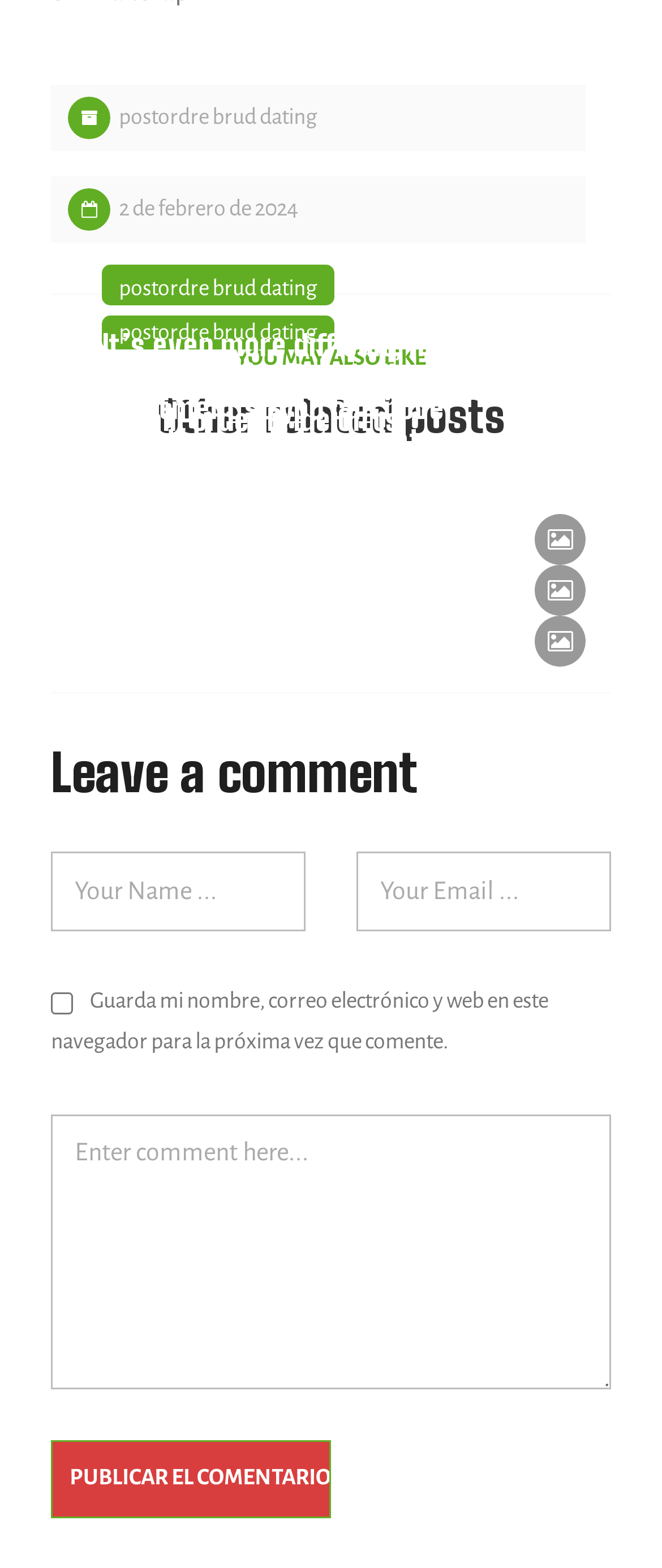What is the function of the checkbox on the webpage?
We need a detailed and exhaustive answer to the question. Please elaborate.

I noticed a checkbox on the webpage with the label 'Guarda mi nombre, correo electrónico y web en este navegador para la próxima vez que comente.', which translates to 'Save my name, email, and website in this browser for the next time I comment.' This suggests that the function of the checkbox is to save the user's information for future comments.